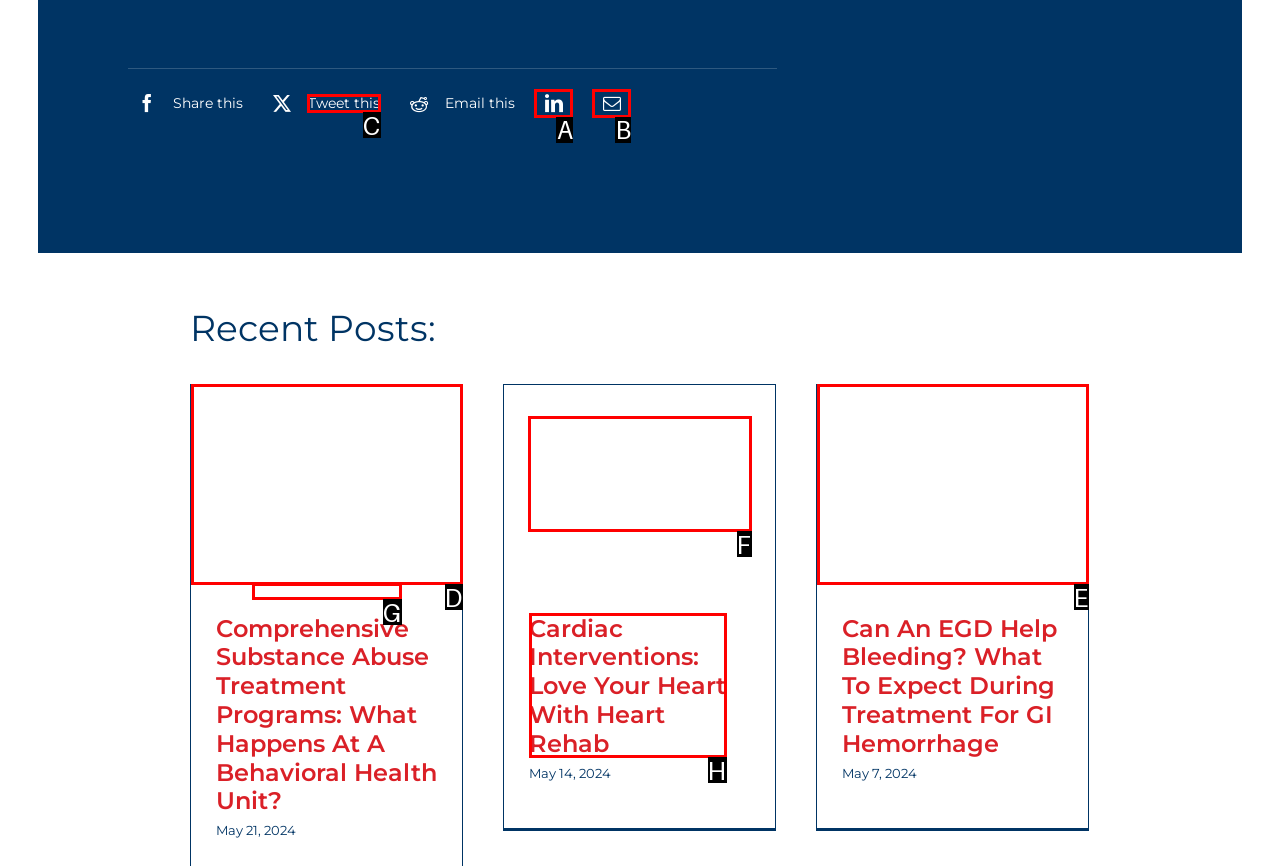What letter corresponds to the UI element to complete this task: Tweet this
Answer directly with the letter.

C